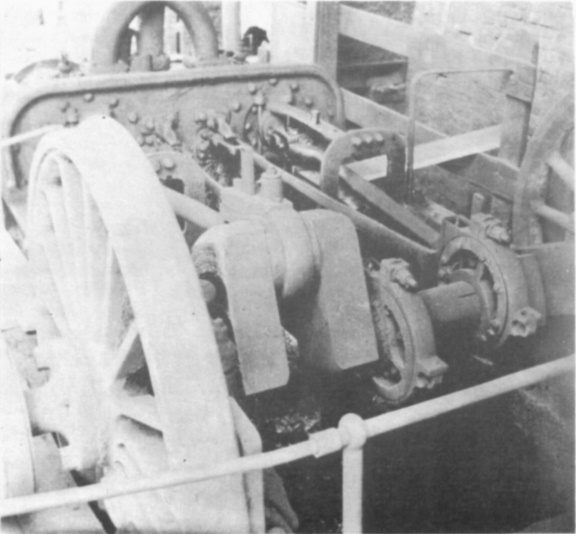Answer the question with a brief word or phrase:
What is the significance of the NELSON steam engine in relation to the Old Factory?

It operated the Old Factory